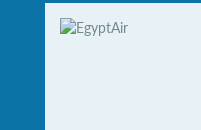What is the national airline of Egypt?
Analyze the image and deliver a detailed answer to the question.

The caption clearly mentions that EgyptAir is the national airline of Egypt, which is recognized for its role in connecting travelers to various international destinations and facilitating travel within the region.